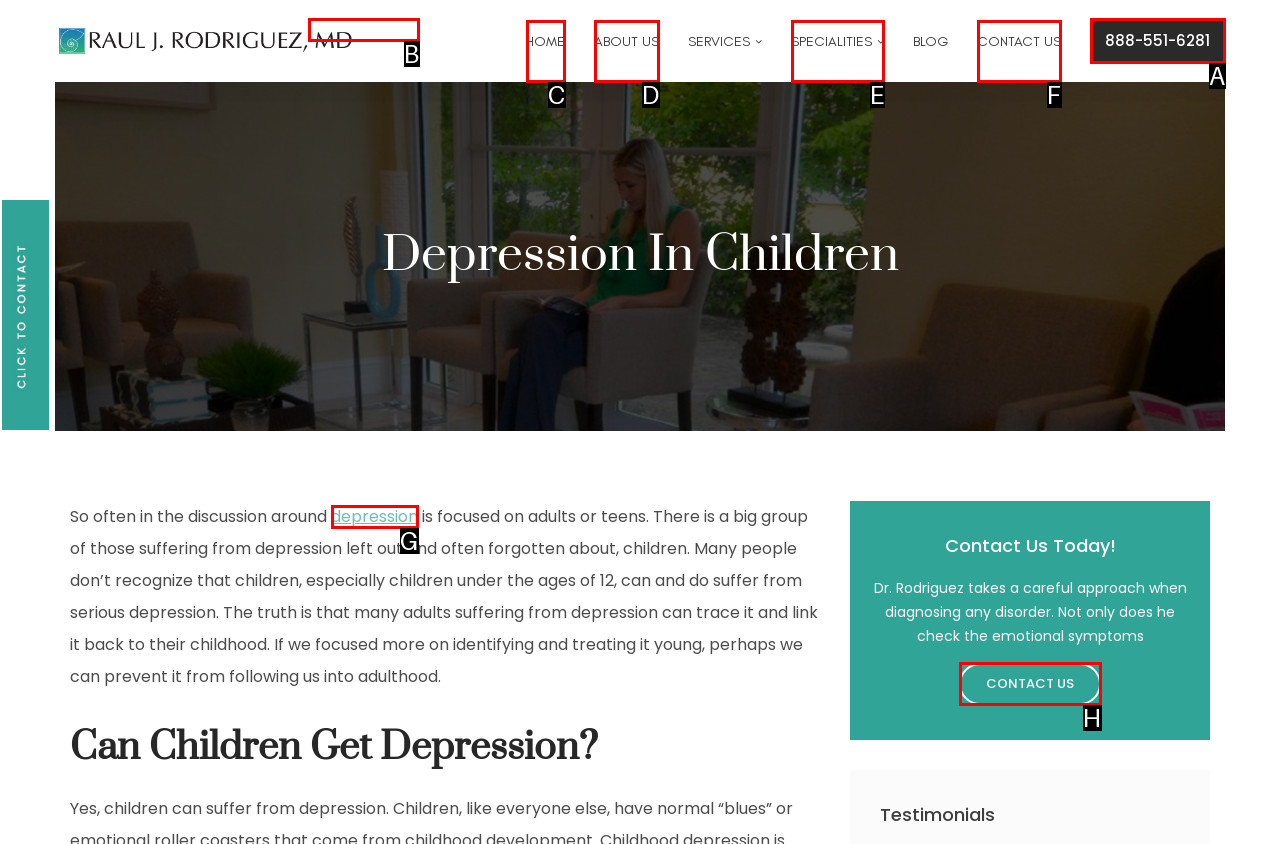Tell me which one HTML element best matches the description: LINE Answer with the option's letter from the given choices directly.

None